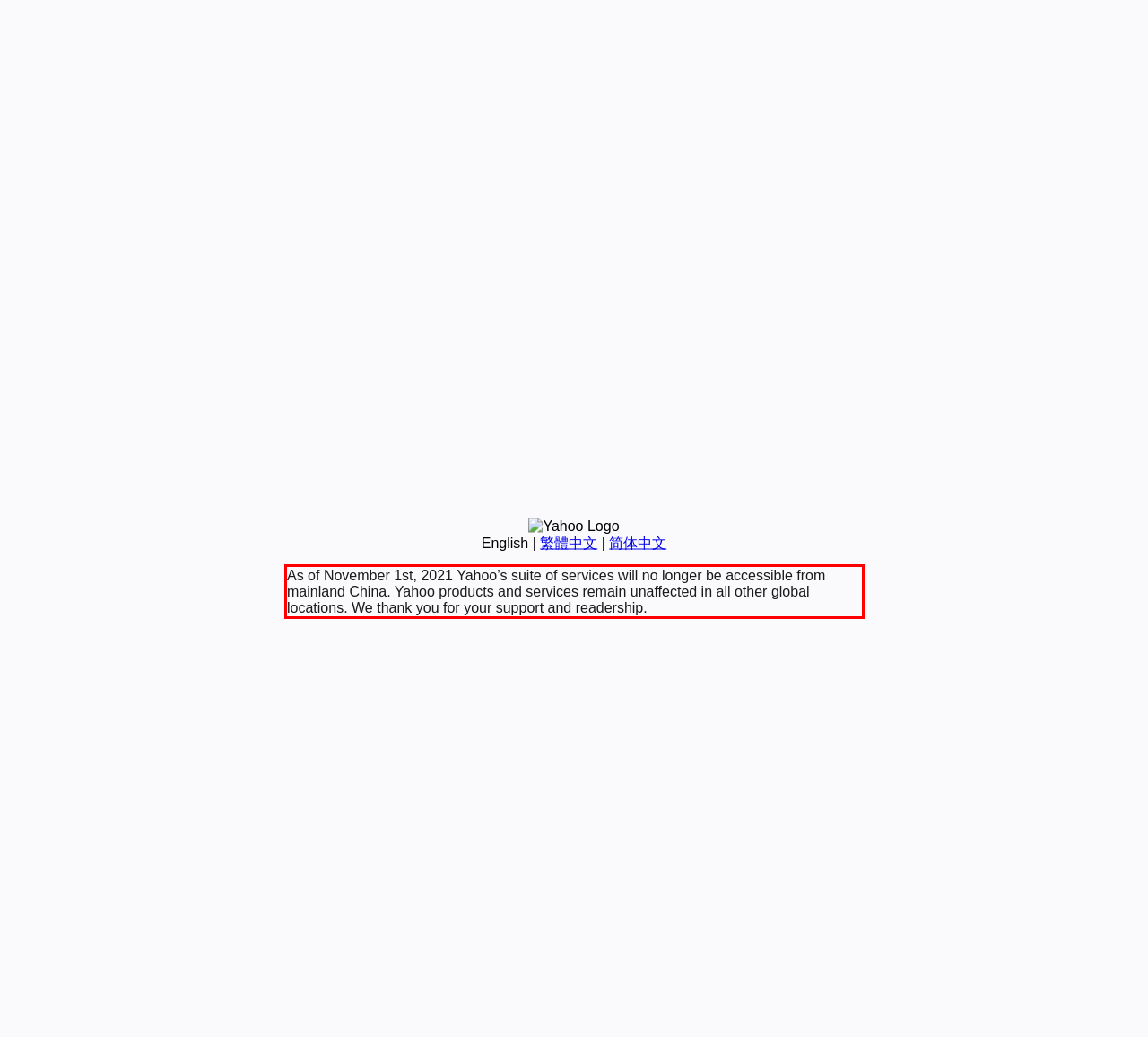Analyze the red bounding box in the provided webpage screenshot and generate the text content contained within.

As of November 1st, 2021 Yahoo’s suite of services will no longer be accessible from mainland China. Yahoo products and services remain unaffected in all other global locations. We thank you for your support and readership.